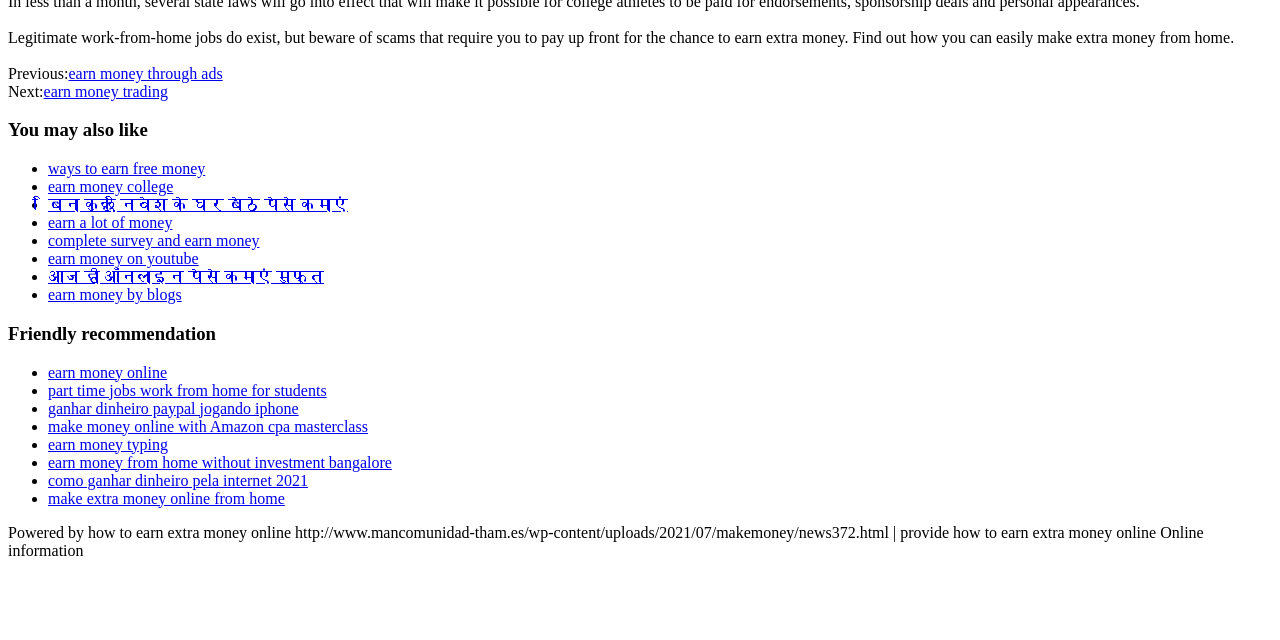Locate the bounding box of the UI element based on this description: "ways to earn free money". Provide four float numbers between 0 and 1 as [left, top, right, bottom].

[0.038, 0.25, 0.16, 0.277]